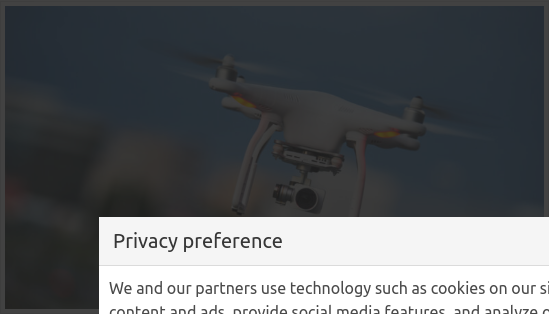What is the drone used for?
Please provide a detailed and comprehensive answer to the question.

The drone is used for aerial photography and videography, as mentioned in the article 'How to Make Money with a Drone: Tips and Strategies for Profitable Aerial Photography and Videography', which suggests its potential for capturing stunning visuals from above.